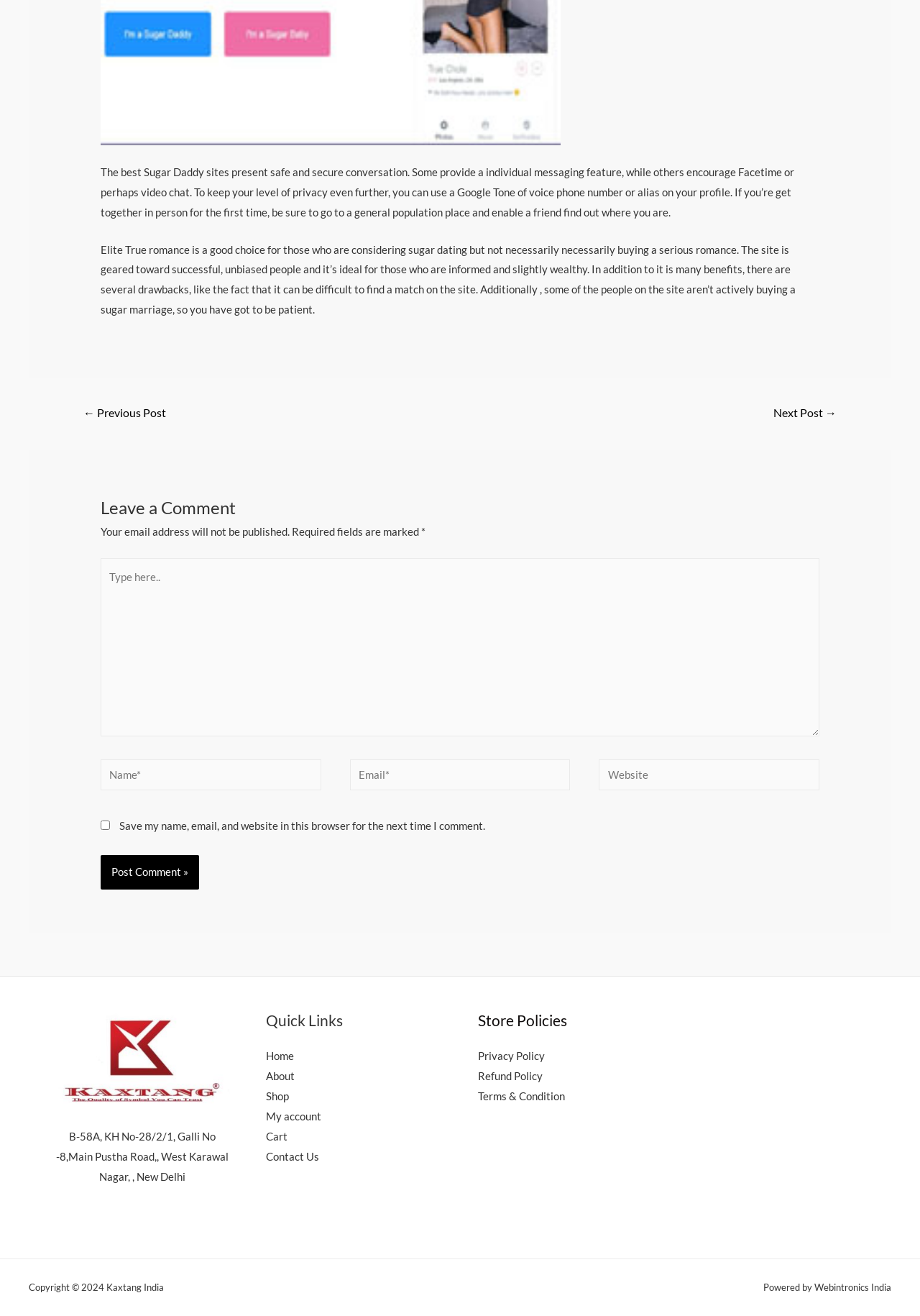Provide a single word or phrase to answer the given question: 
What is the required information to leave a comment?

Name and email